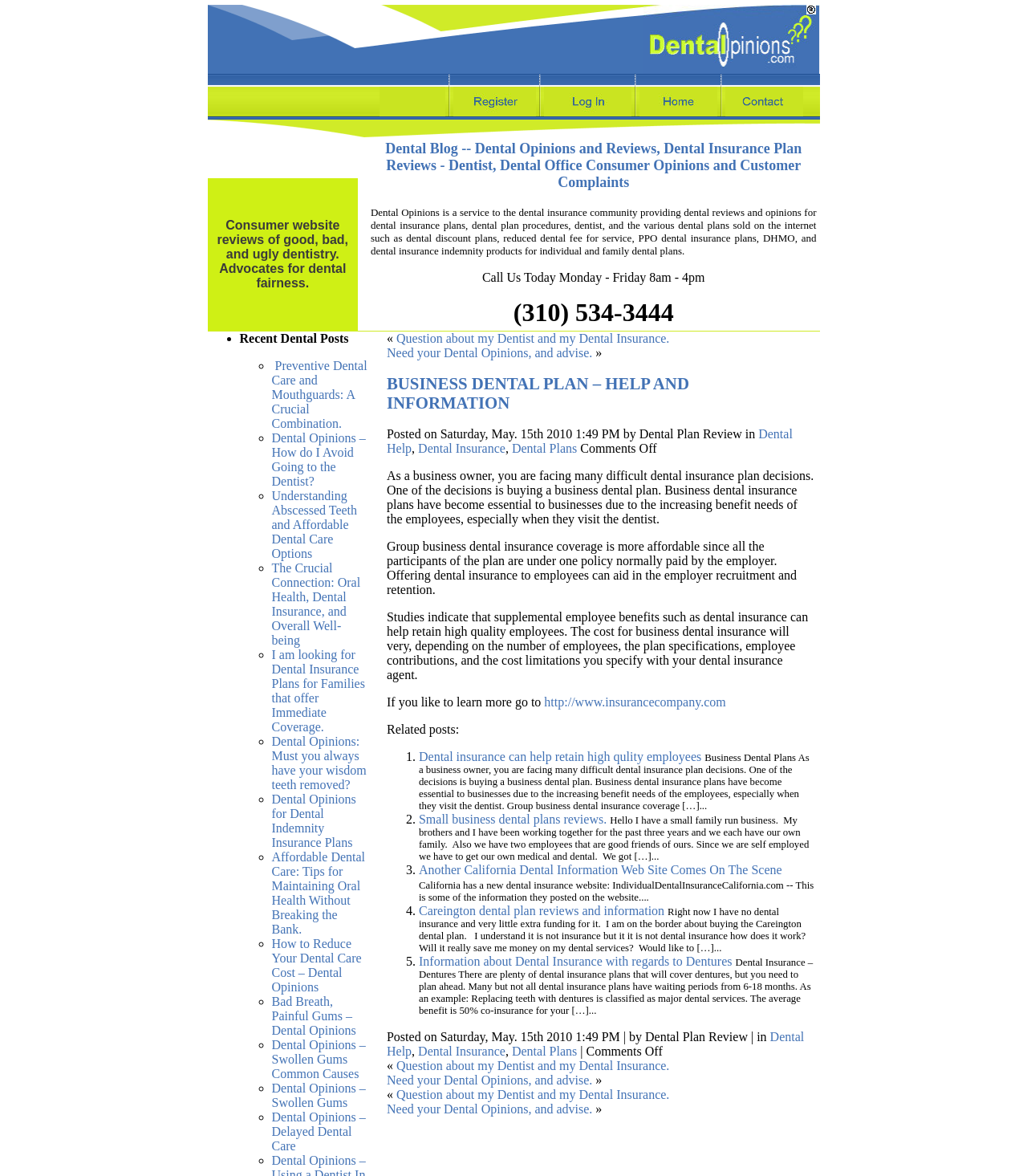What is the main topic of this webpage?
Relying on the image, give a concise answer in one word or a brief phrase.

Dental opinions and reviews